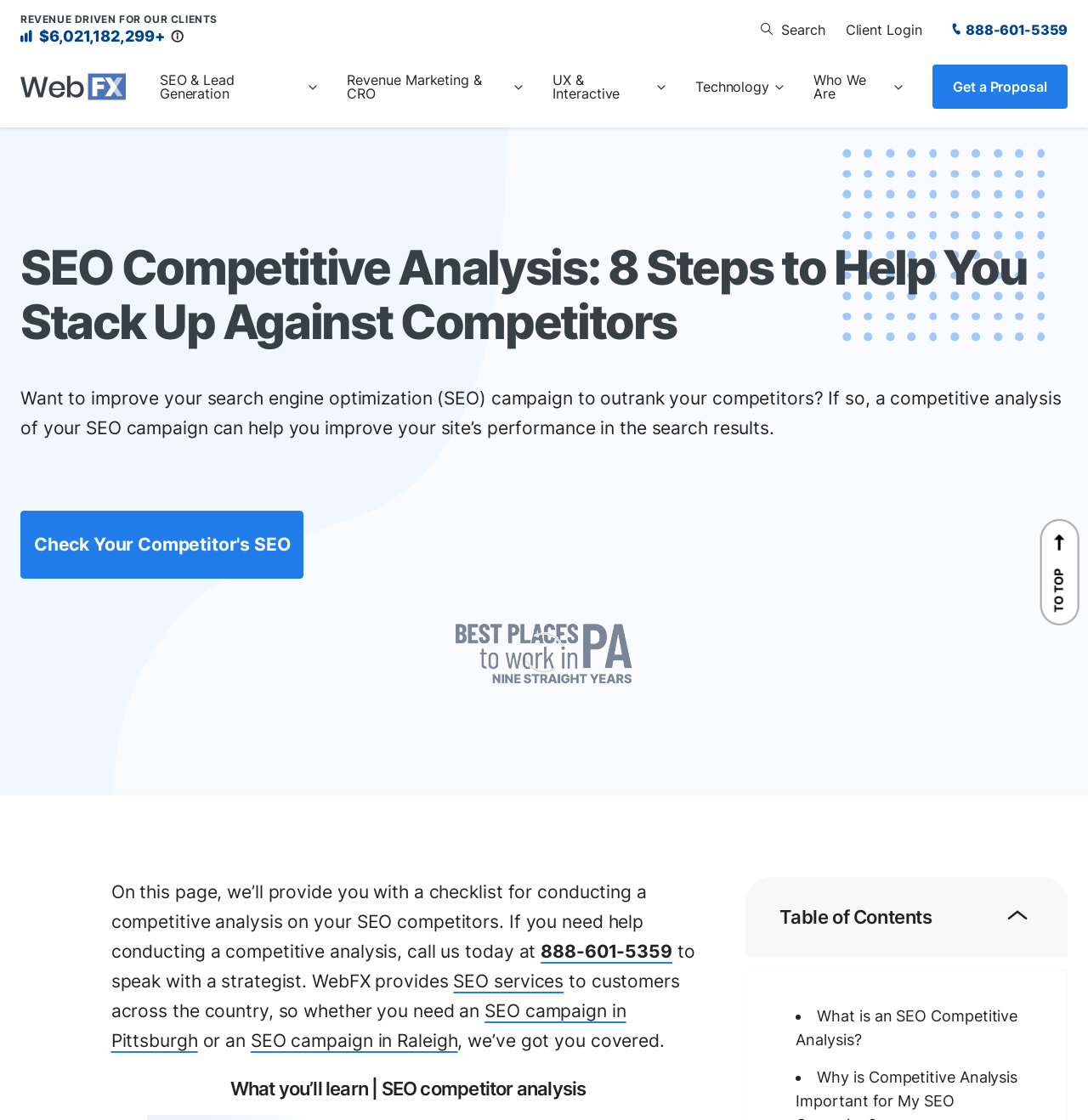What is the headline of the webpage?

SEO Competitive Analysis: 8 Steps to Help You Stack Up Against Competitors